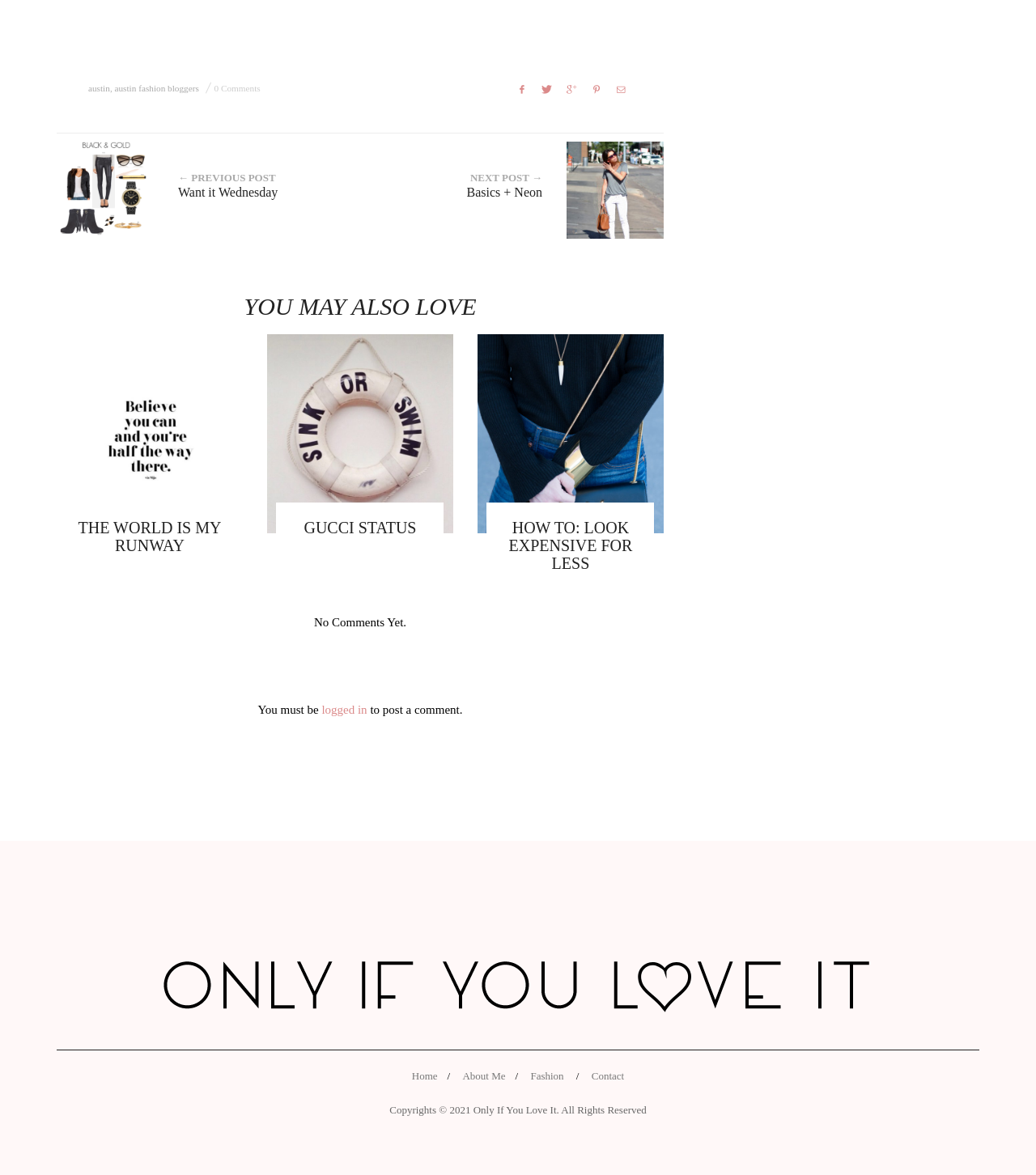Identify the bounding box coordinates of the element to click to follow this instruction: 'Click on the 'THE WORLD IS MY RUNWAY' link'. Ensure the coordinates are four float values between 0 and 1, provided as [left, top, right, bottom].

[0.075, 0.442, 0.214, 0.472]